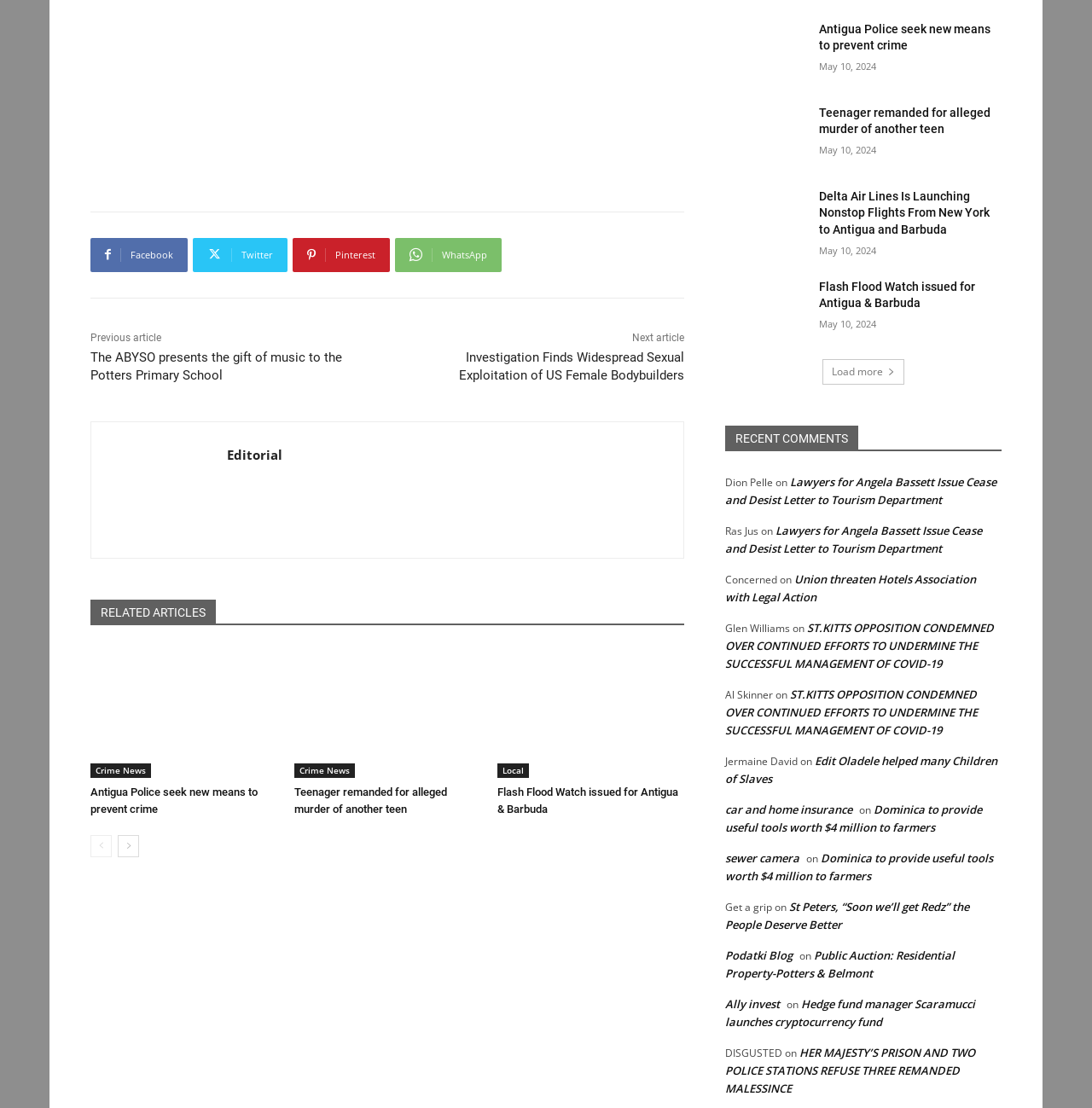What is the date of the article 'Flash Flood Watch issued for Antigua & Barbuda'?
Look at the image and respond with a one-word or short phrase answer.

May 10, 2024